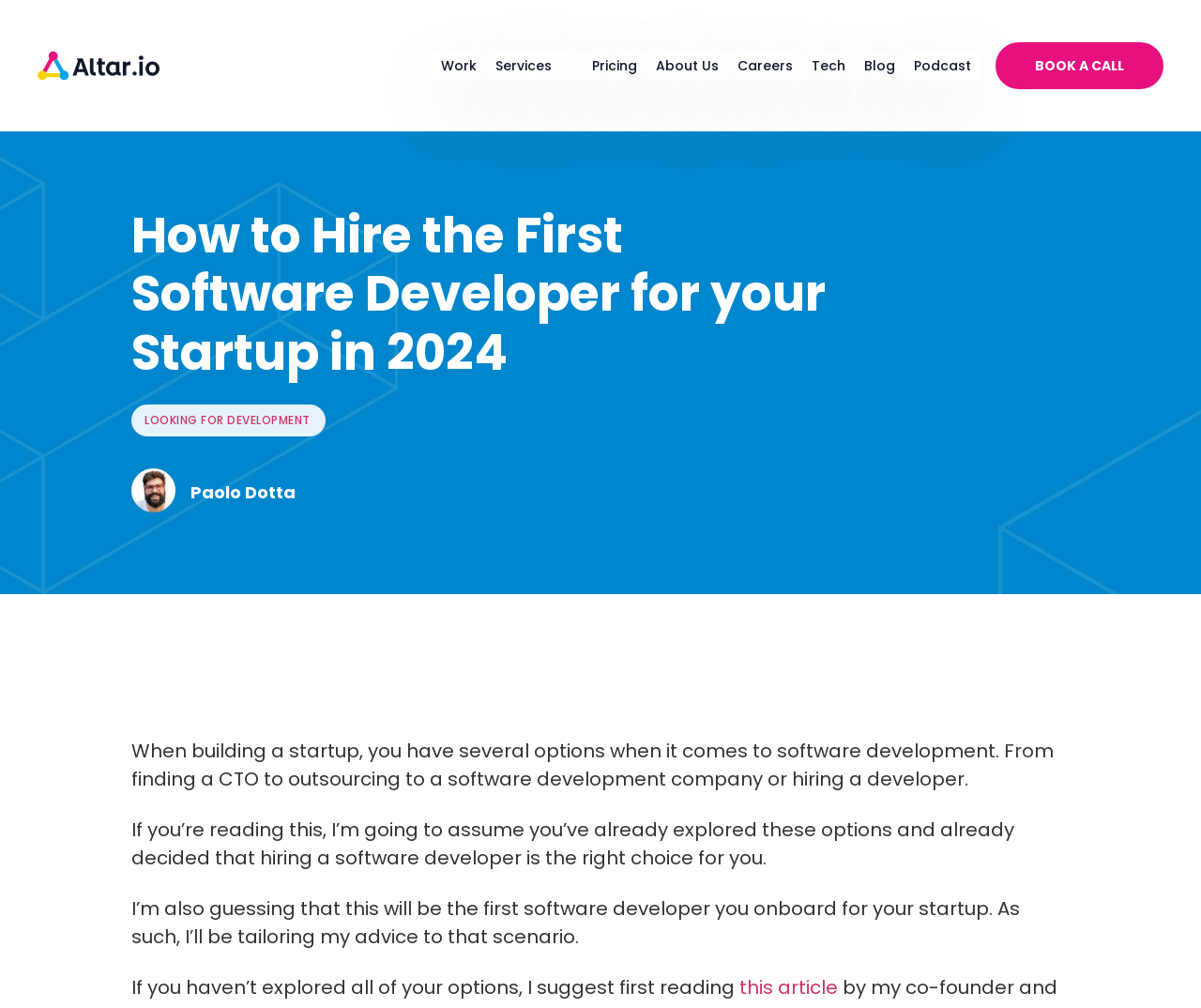Please identify the bounding box coordinates of the clickable region that I should interact with to perform the following instruction: "Click on the 'BOOK A CALL' button". The coordinates should be expressed as four float numbers between 0 and 1, i.e., [left, top, right, bottom].

[0.829, 0.042, 0.969, 0.088]